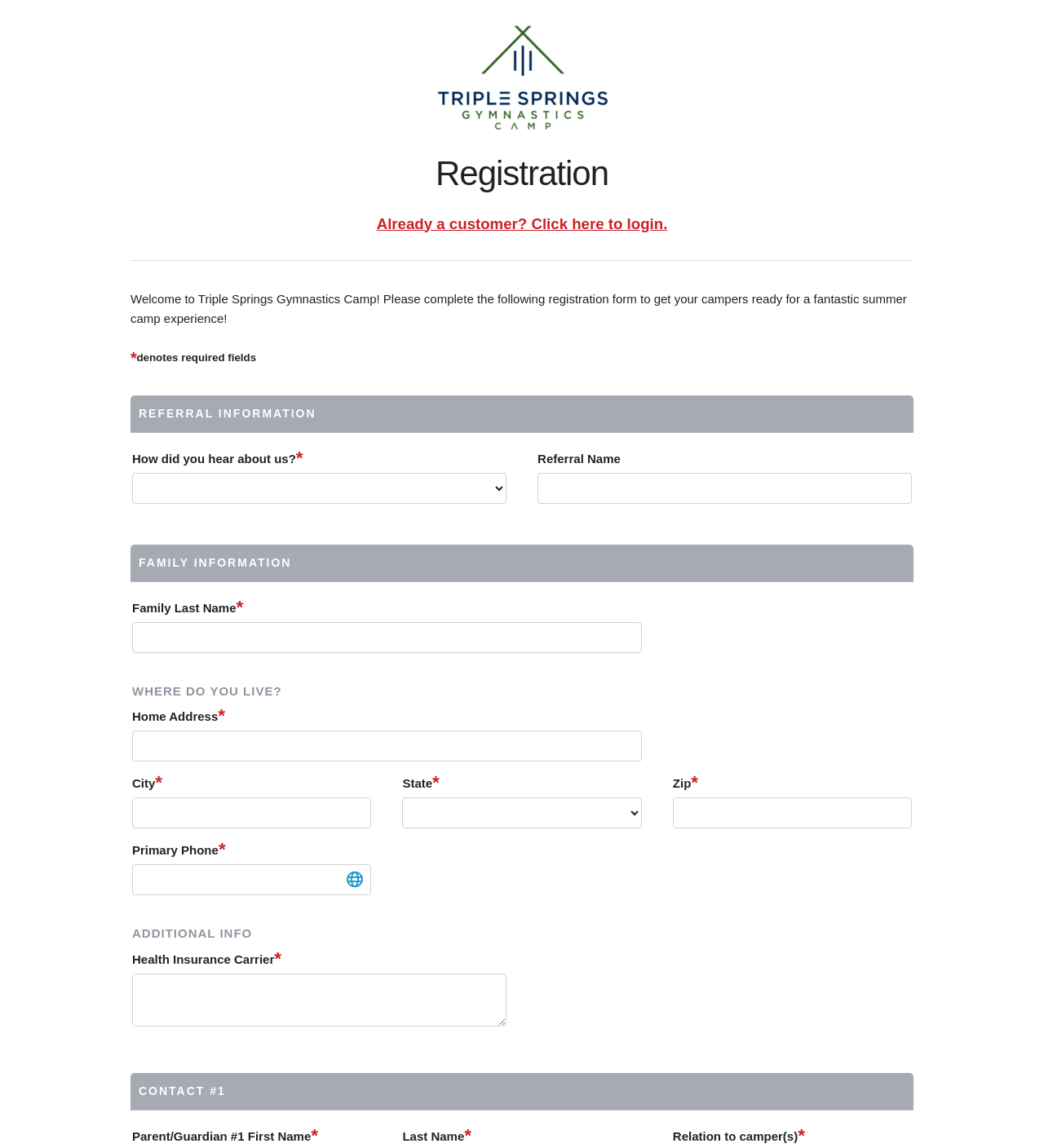What is the name of the gymnastics camp? Refer to the image and provide a one-word or short phrase answer.

Triple Springs Gymnastics Camp